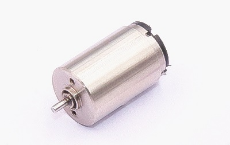Please answer the following question using a single word or phrase: 
What is the voltage of the motor?

12V